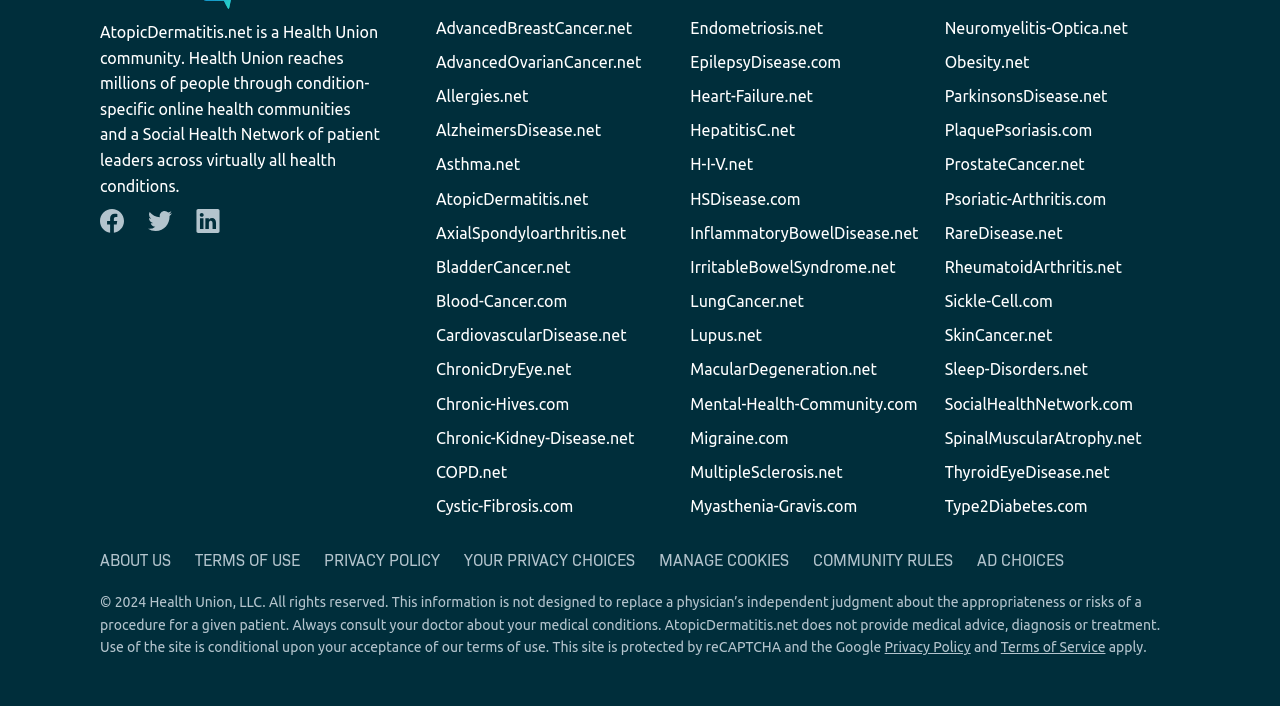Pinpoint the bounding box coordinates for the area that should be clicked to perform the following instruction: "Learn about AtopicDermatitis.net".

[0.341, 0.268, 0.46, 0.294]